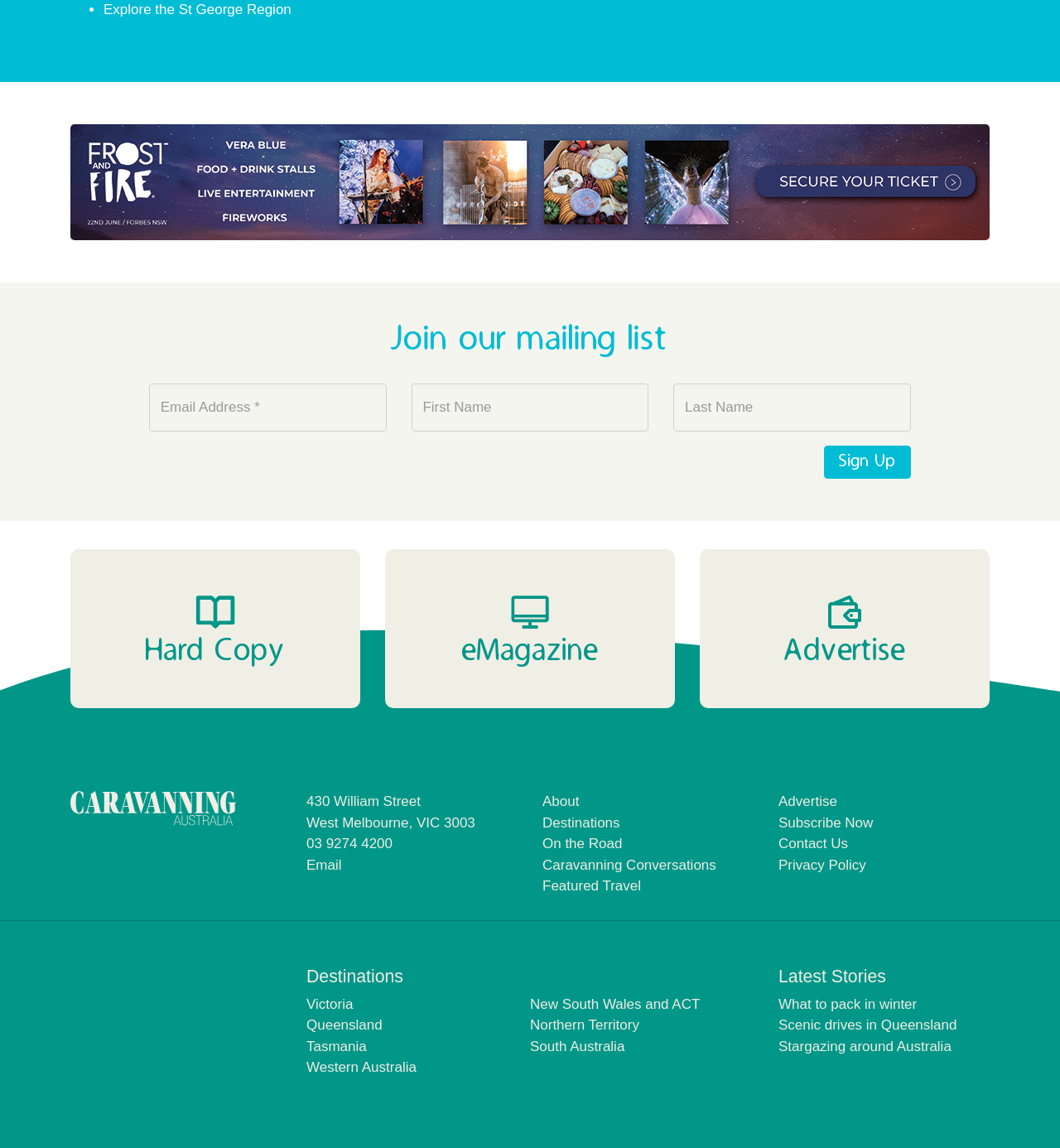Please answer the following question using a single word or phrase: 
What is the purpose of the 'Sign Up' button?

To join the mailing list